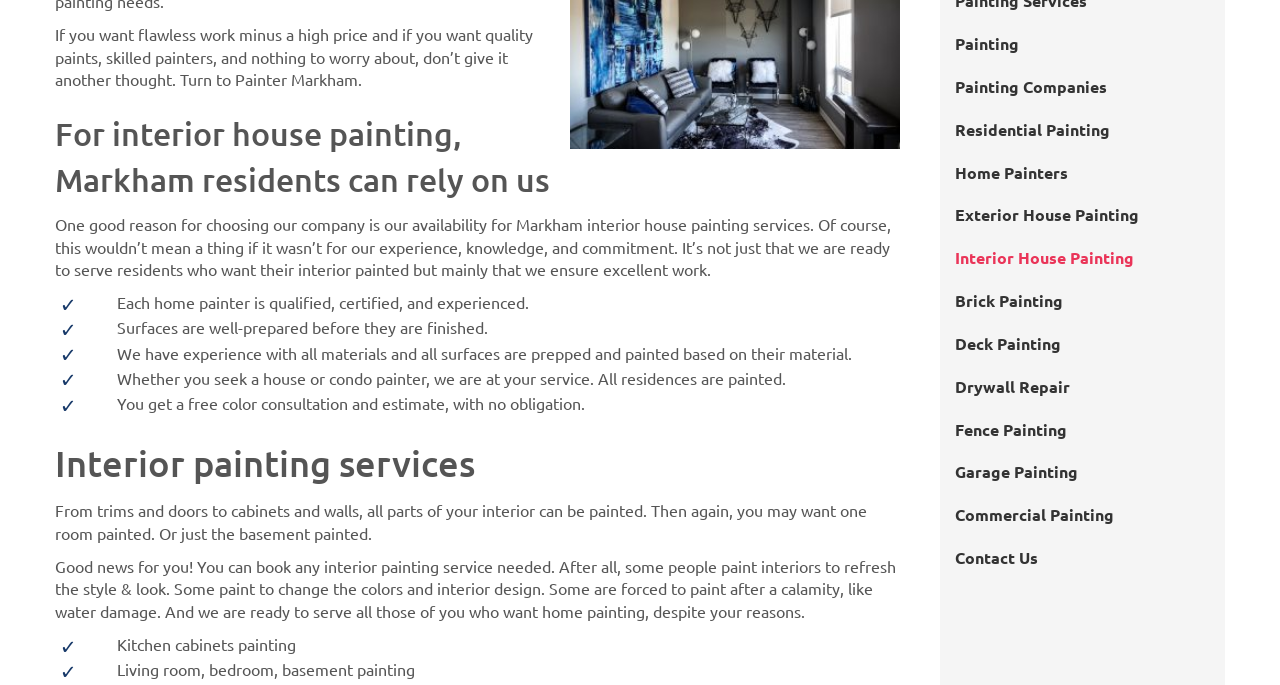Extract the bounding box for the UI element that matches this description: "Exterior House Painting".

[0.734, 0.284, 0.902, 0.346]